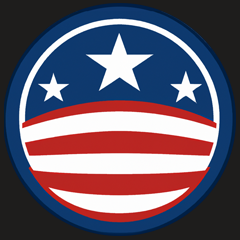Please answer the following question using a single word or phrase: 
What is the likely purpose of the emblem?

To honor veterans